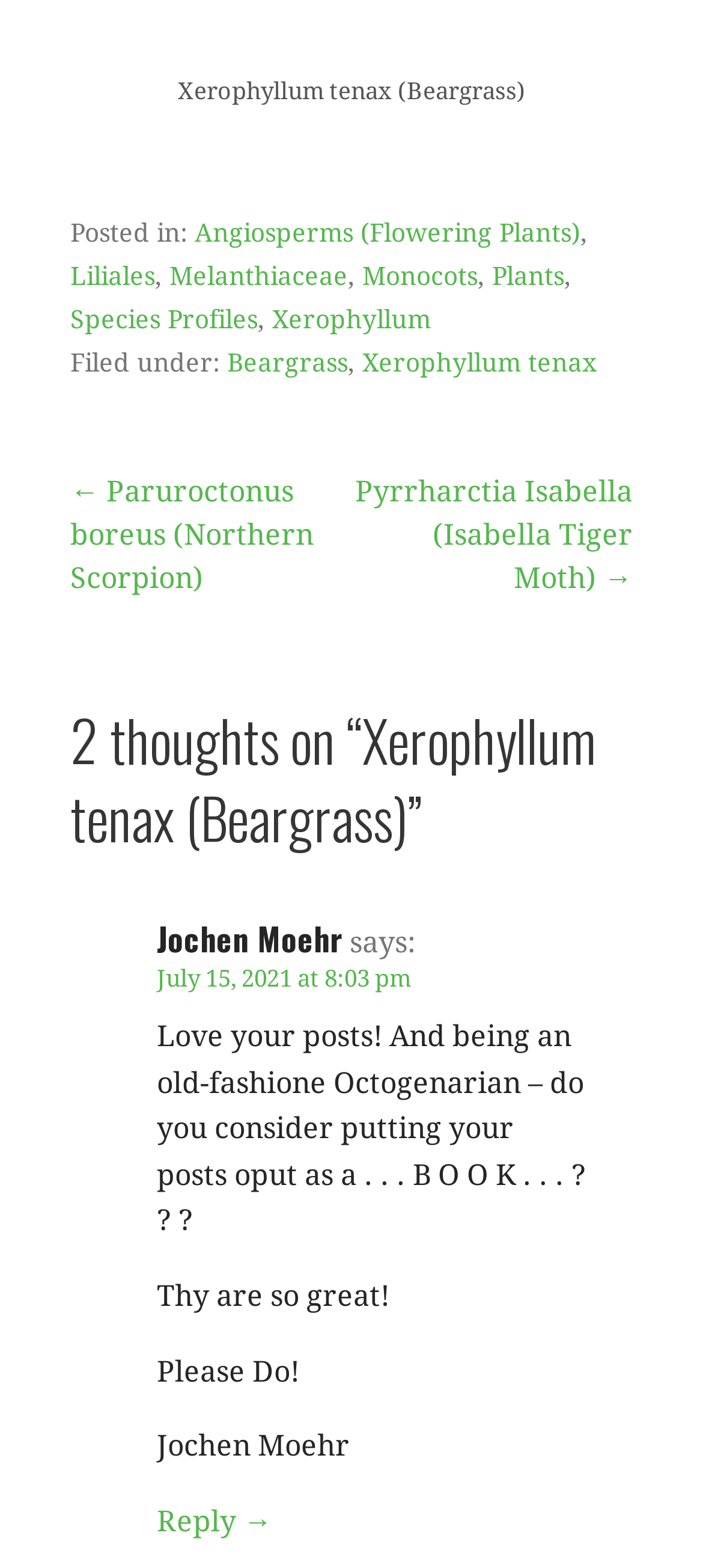Observe the image and answer the following question in detail: What is the previous post in the navigation?

The previous post in the navigation can be found in the post navigation section of the webpage, where it lists the previous post as '← Paruroctonus boreus (Northern Scorpion)'.